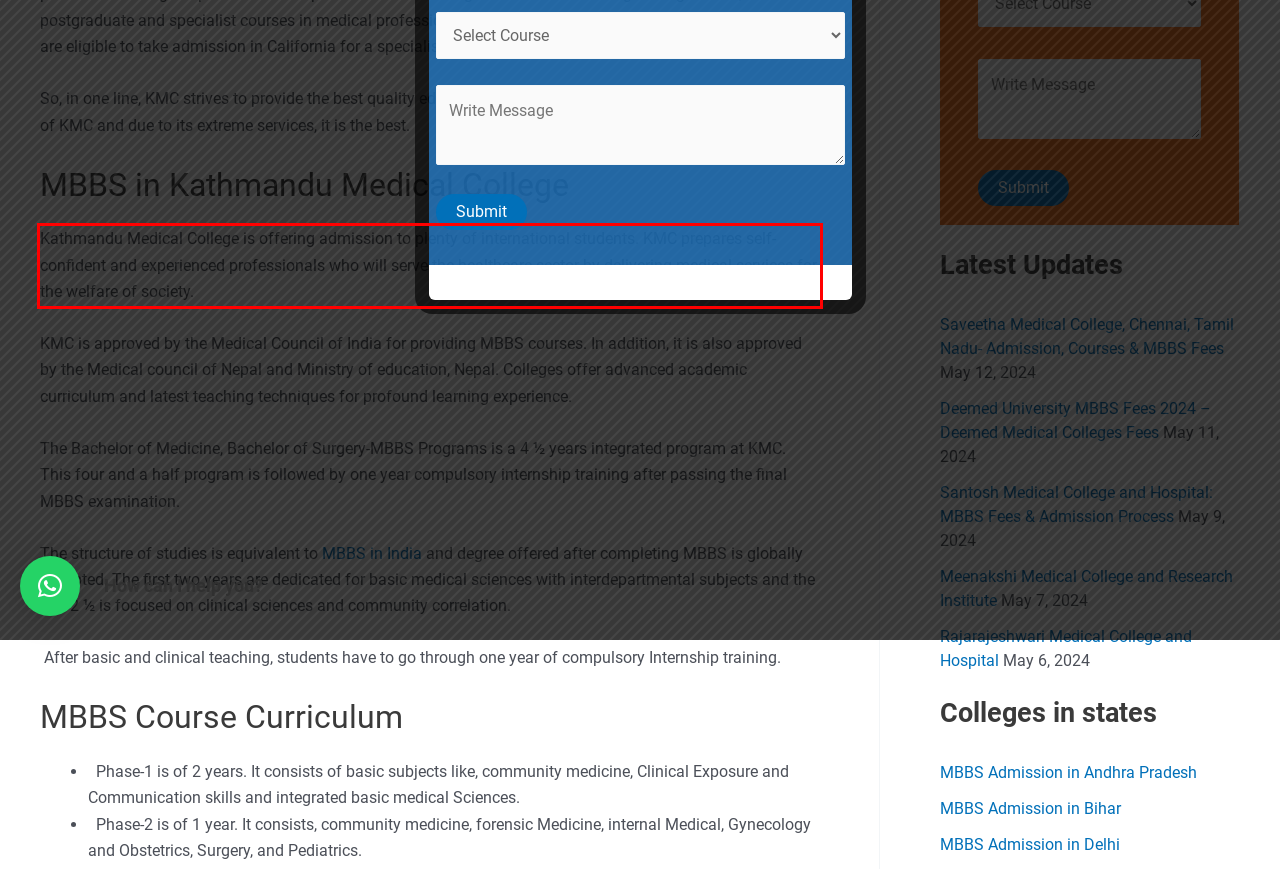Analyze the screenshot of the webpage that features a red bounding box and recognize the text content enclosed within this red bounding box.

Kathmandu Medical College is offering admission to plenty of international students. KMC prepares self-confident and experienced professionals who will serve the healthcare sector by delivering medical services for the welfare of society.